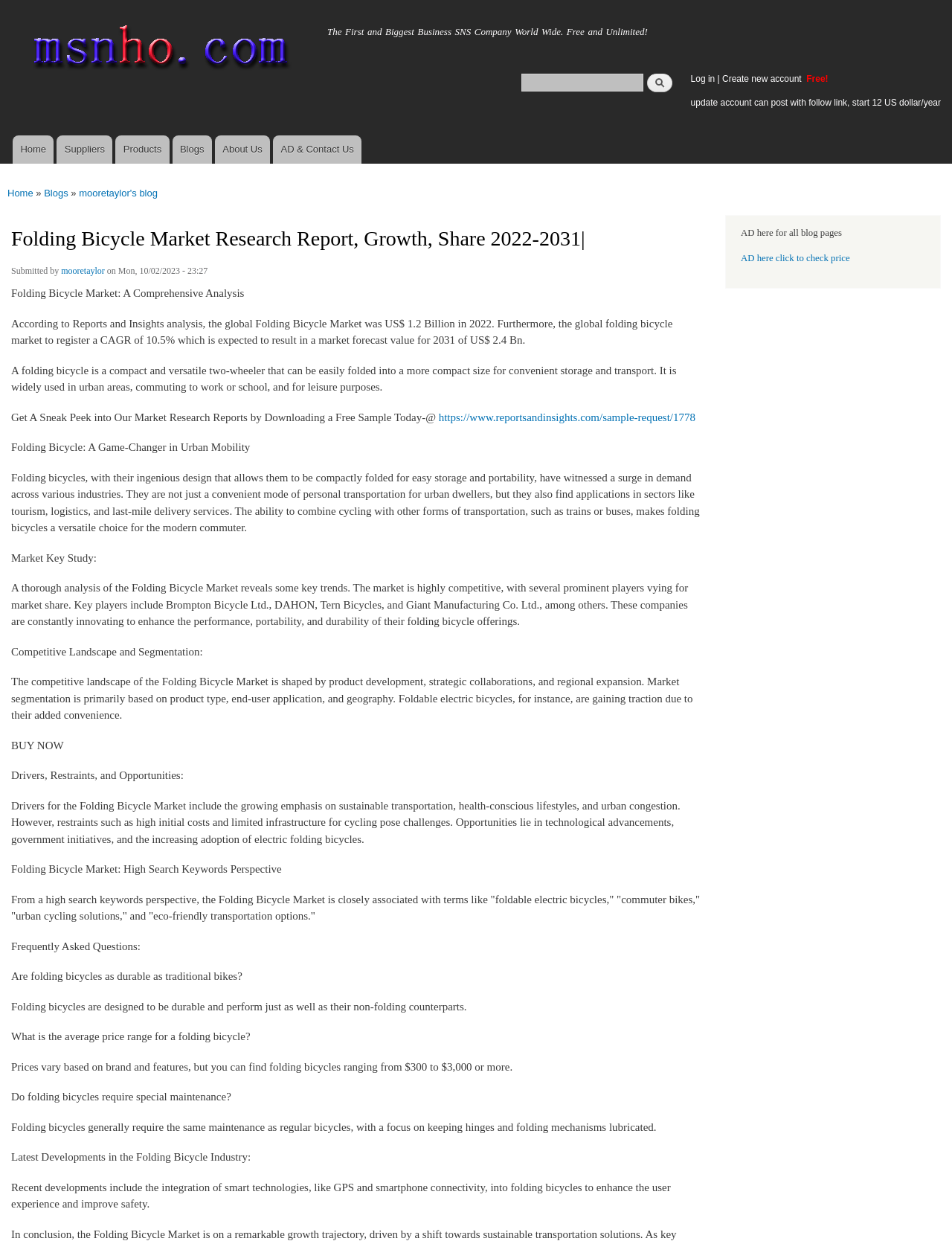Highlight the bounding box coordinates of the region I should click on to meet the following instruction: "Go to home page".

[0.013, 0.109, 0.057, 0.132]